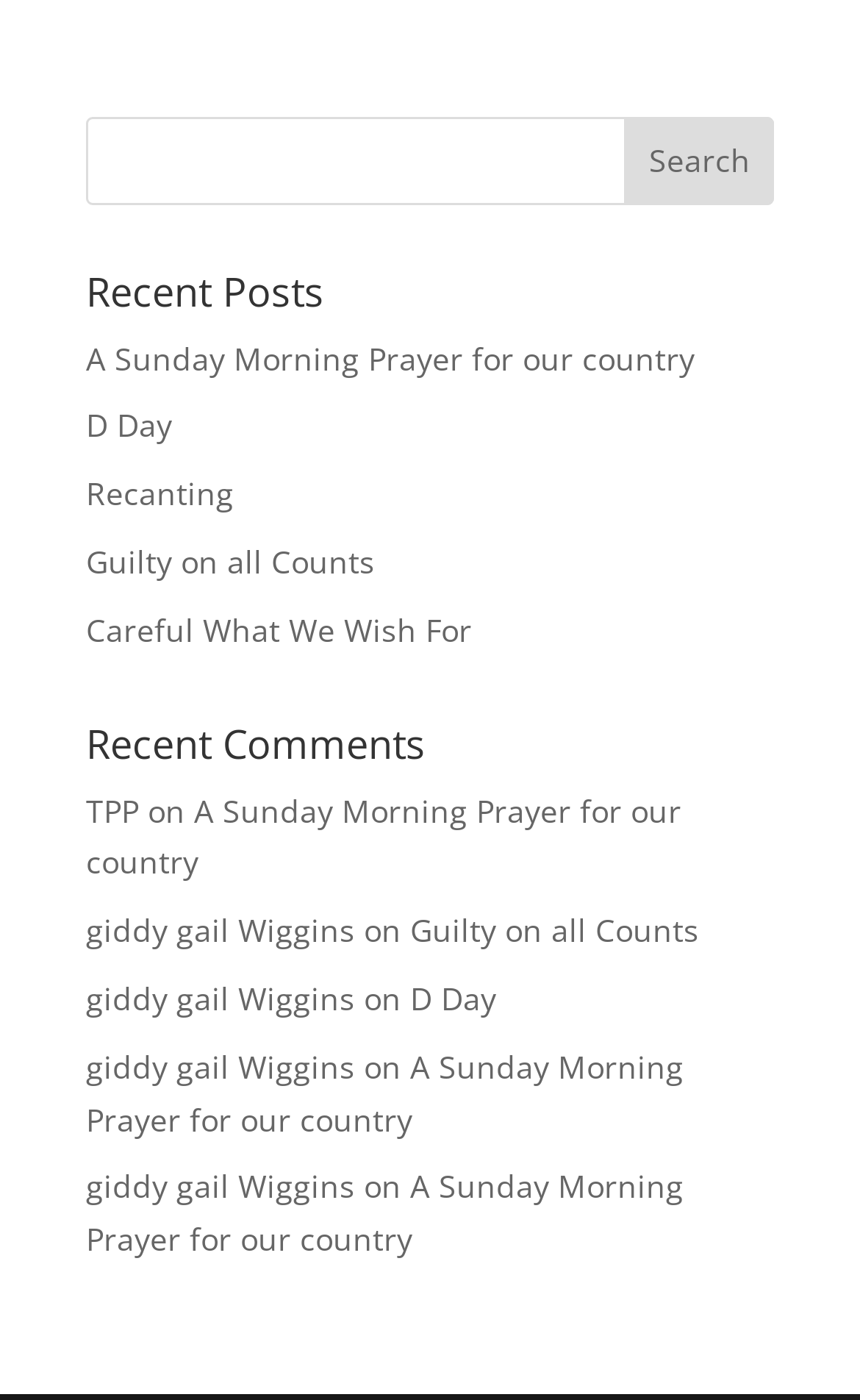Please identify the bounding box coordinates of the region to click in order to complete the given instruction: "click on 'D Day'". The coordinates should be four float numbers between 0 and 1, i.e., [left, top, right, bottom].

[0.1, 0.289, 0.2, 0.319]